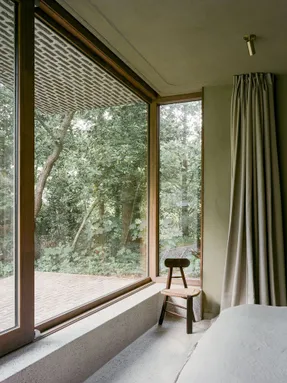Use a single word or phrase to answer the question:
What material is the stool made of?

Wood